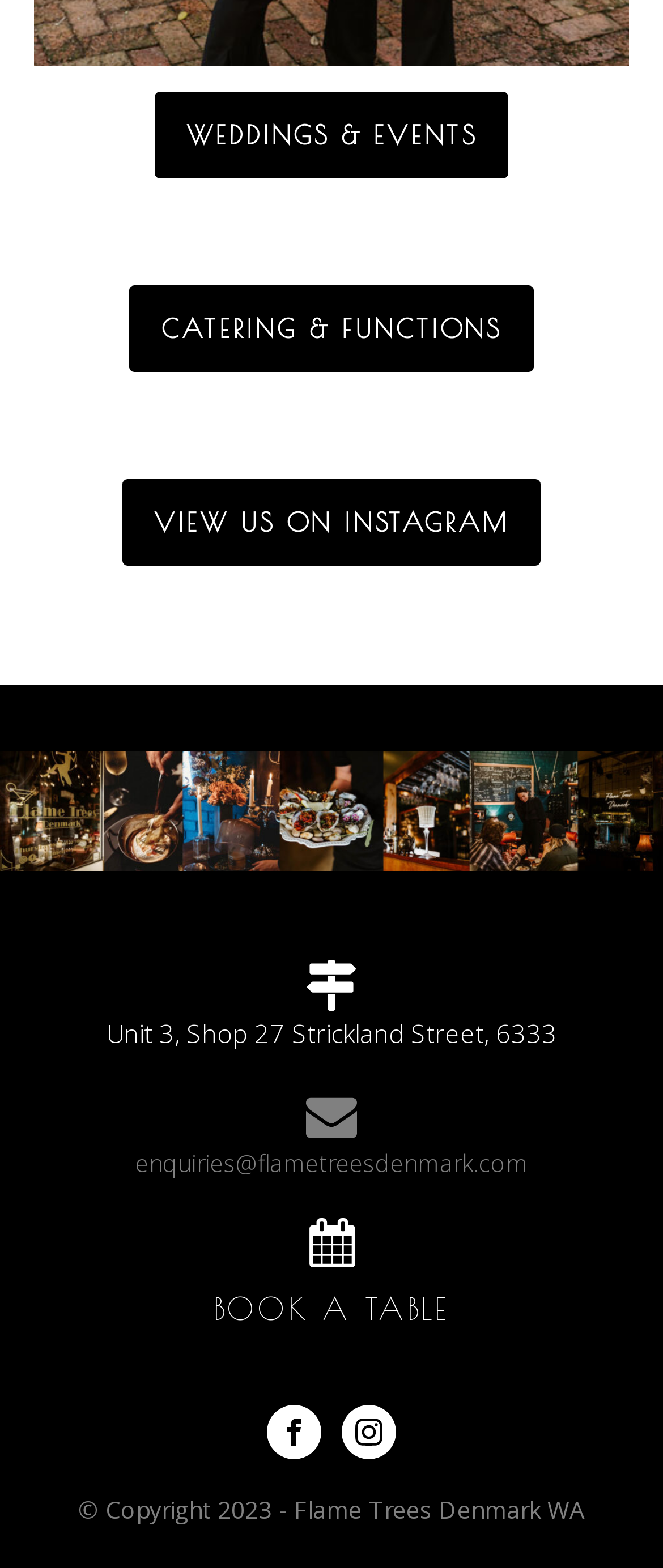Using the element description: "enquiries@flametreesdenmark.com", determine the bounding box coordinates. The coordinates should be in the format [left, top, right, bottom], with values between 0 and 1.

[0.204, 0.695, 0.796, 0.755]